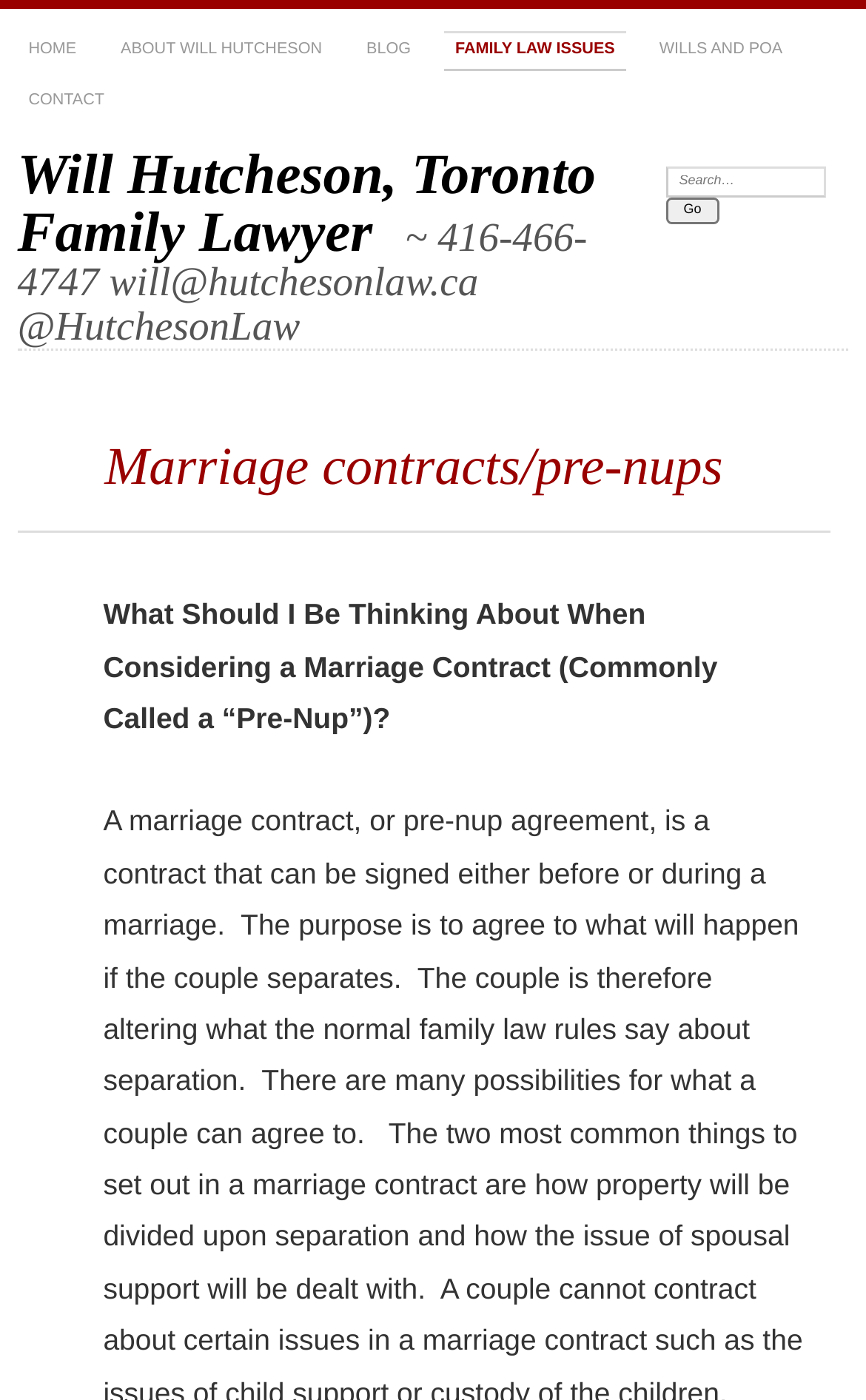What is the topic of the webpage?
Give a detailed response to the question by analyzing the screenshot.

The topic of the webpage can be determined by looking at the heading element, which reads 'Marriage contracts/pre-nups', and the subheading element, which reads 'What Should I Be Thinking About When Considering a Marriage Contract (Commonly Called a “Pre-Nup”)?'.